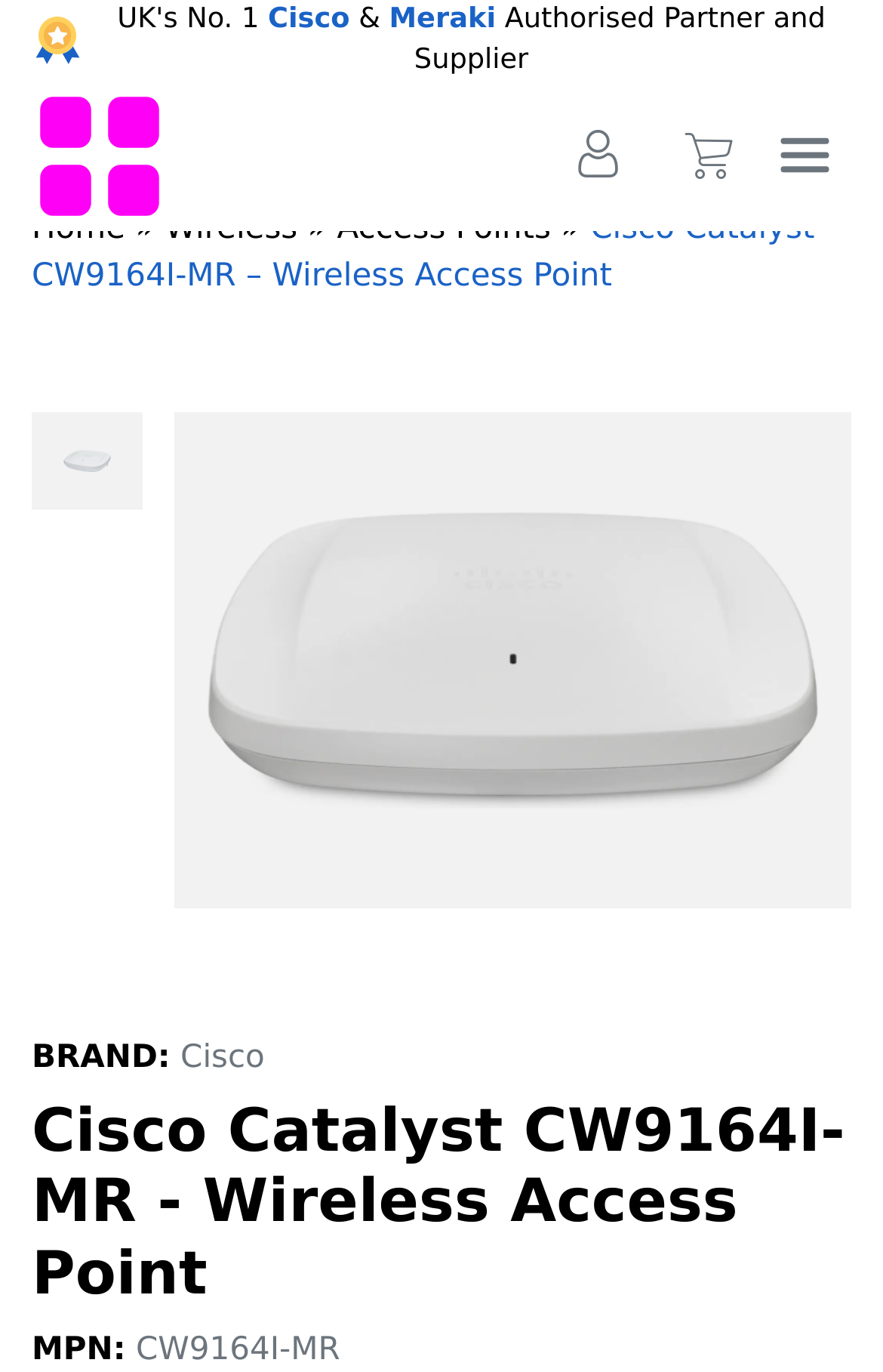What is the MPN of the Cisco Catalyst CW9164I-MR?
Please elaborate on the answer to the question with detailed information.

The MPN of the Cisco Catalyst CW9164I-MR is not specified on the webpage. Although there is a static text 'MPN:' at the bottom of the webpage, its corresponding value is not provided.